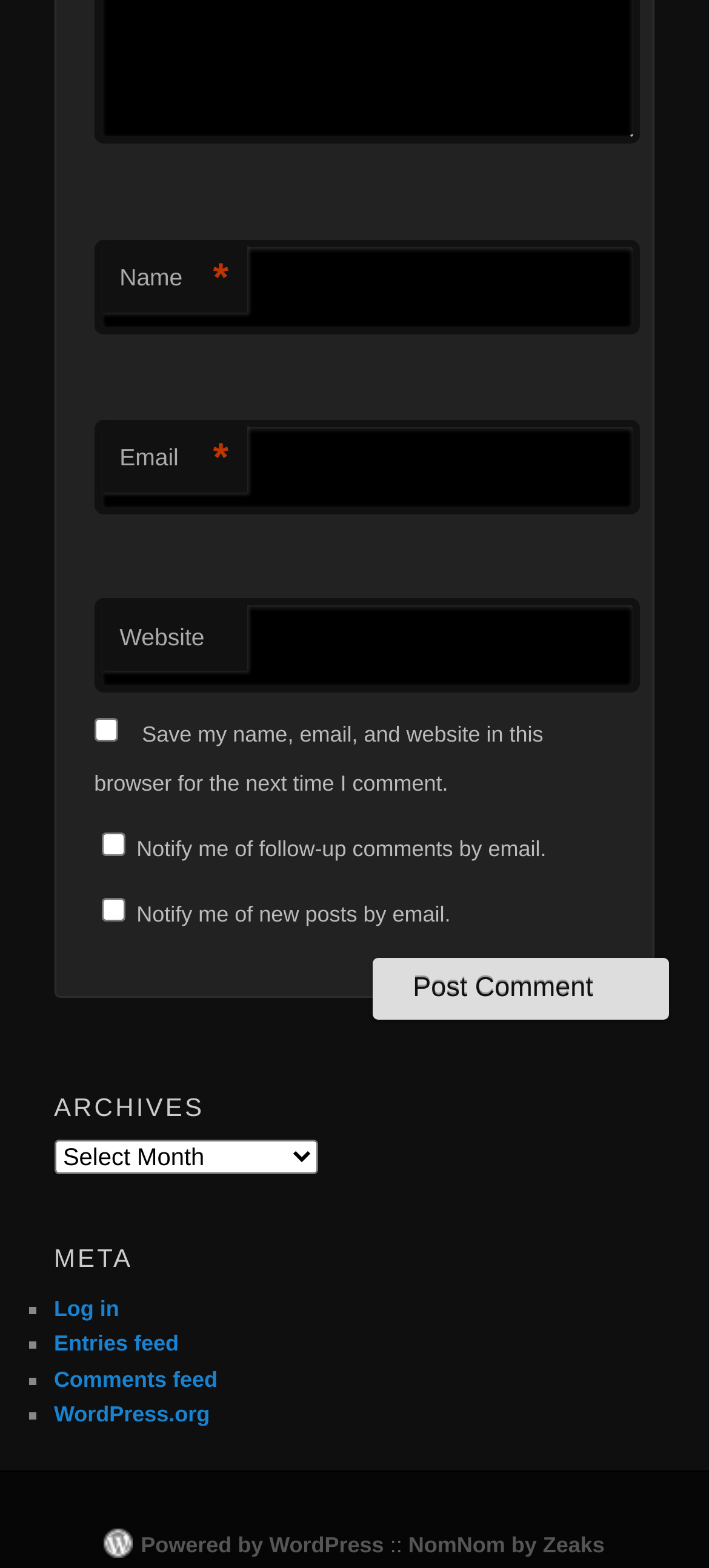Answer the following in one word or a short phrase: 
What is the button at the bottom for?

Post comment